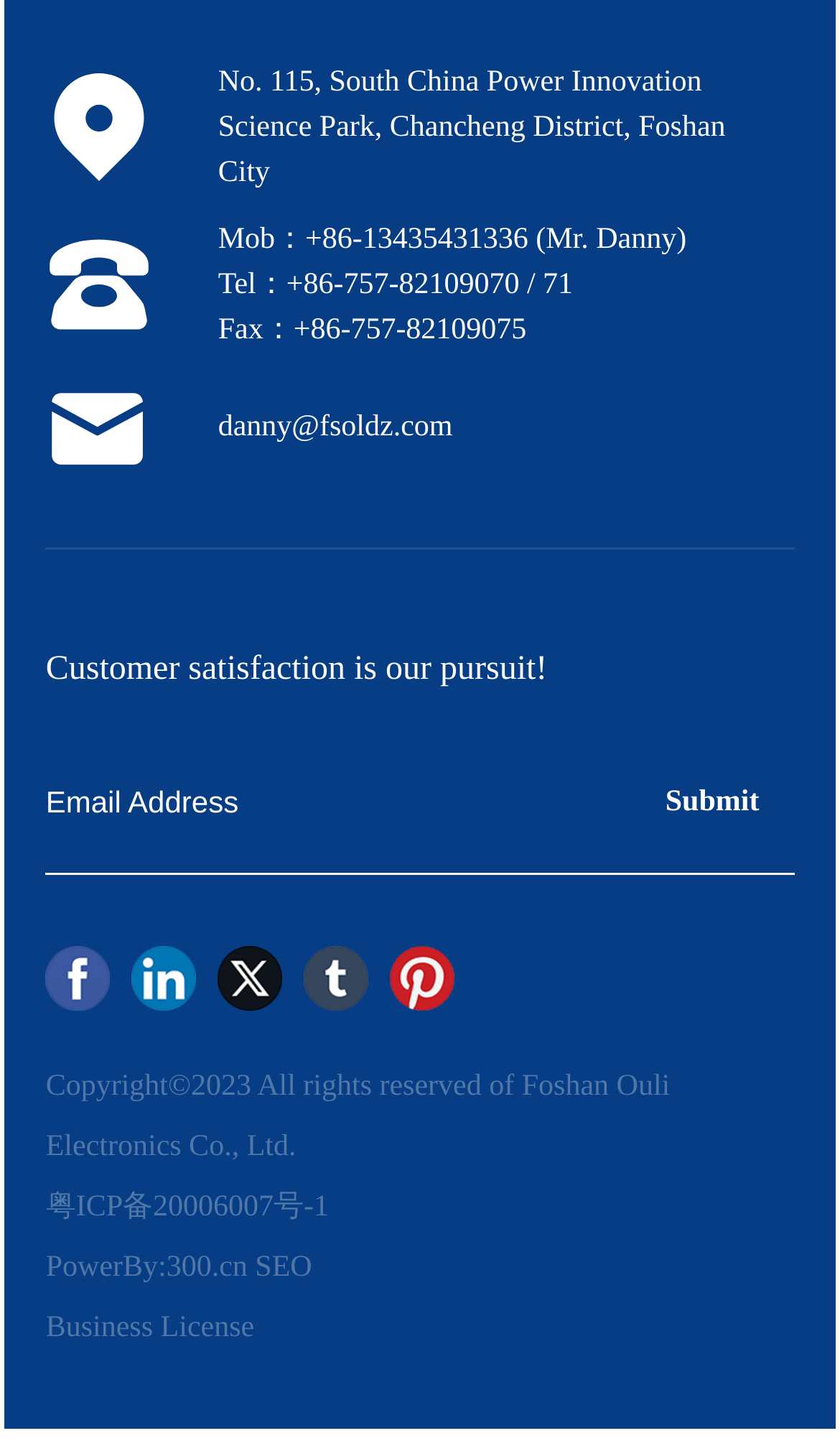Could you please study the image and provide a detailed answer to the question:
What is the company's address?

I found the company's address by looking at the static text element with the bounding box coordinates [0.26, 0.046, 0.864, 0.131], which contains the text 'No. 115, South China Power Innovation Science Park, Chancheng District, Foshan City'.